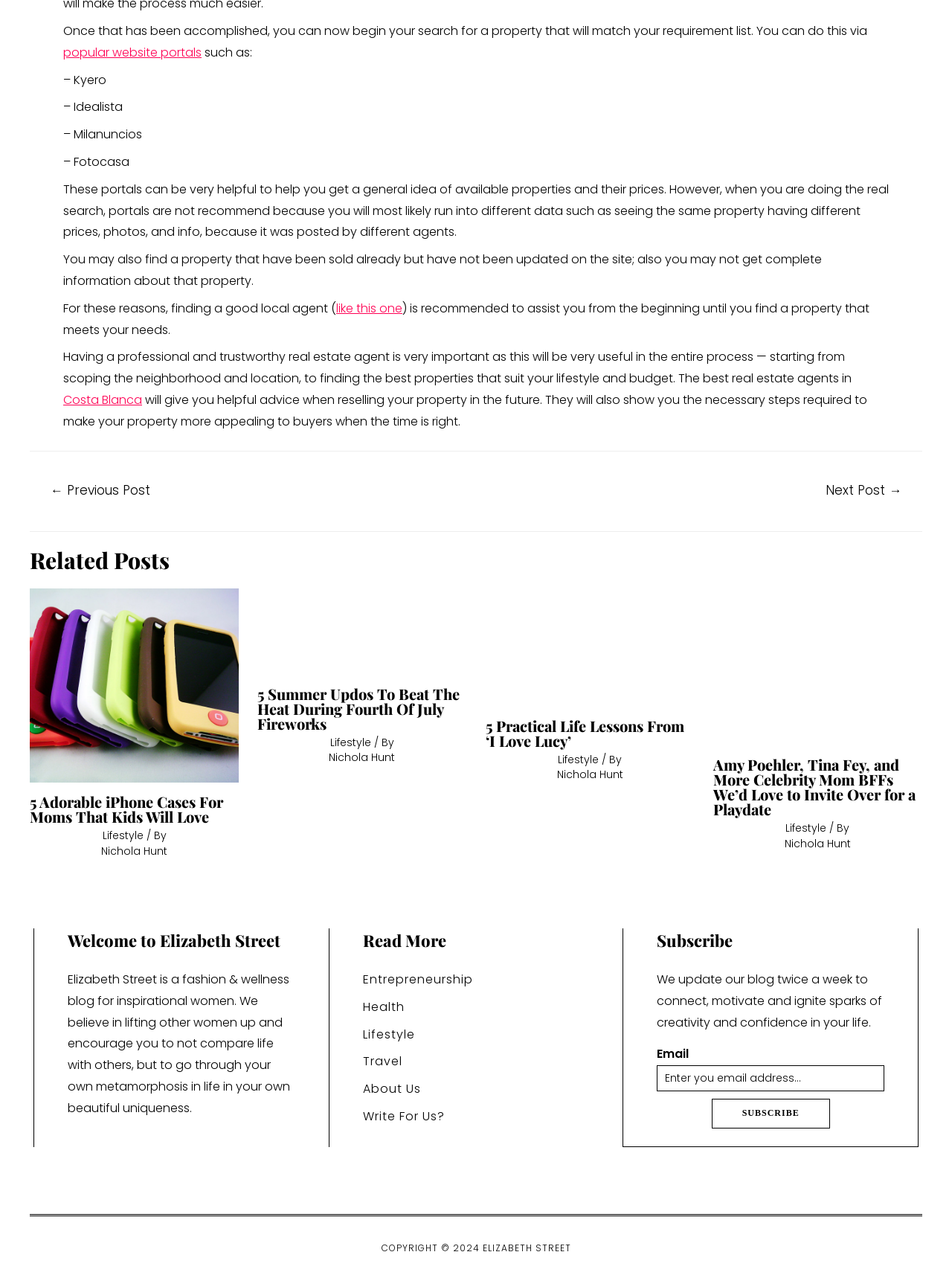What is the purpose of the 'Subscribe' section?
Look at the image and respond with a one-word or short phrase answer.

To receive updates